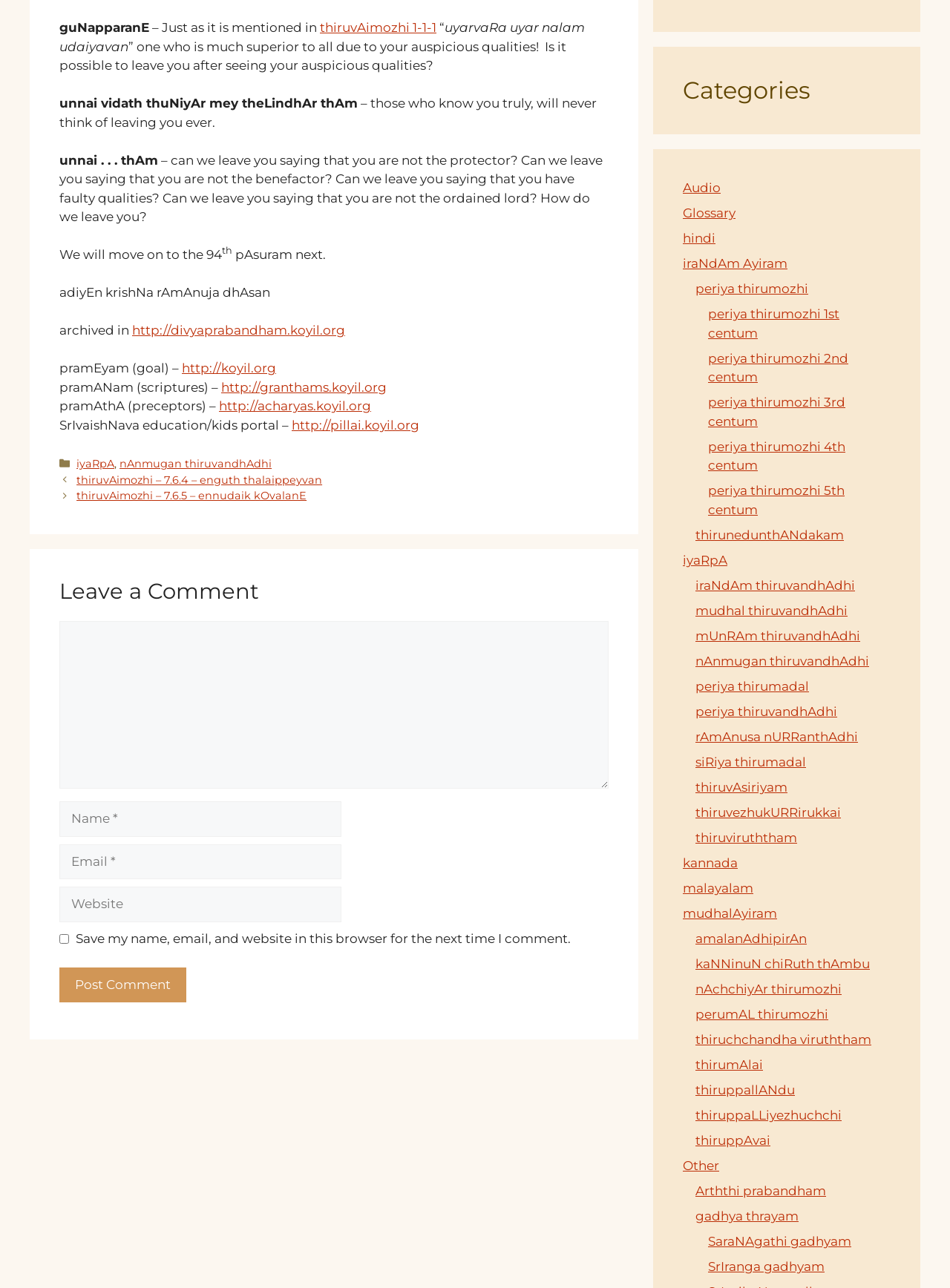Given the element description, predict the bounding box coordinates in the format (top-left x, top-left y, bottom-right x, bottom-right y). Make sure all values are between 0 and 1. Here is the element description: Relationships

None